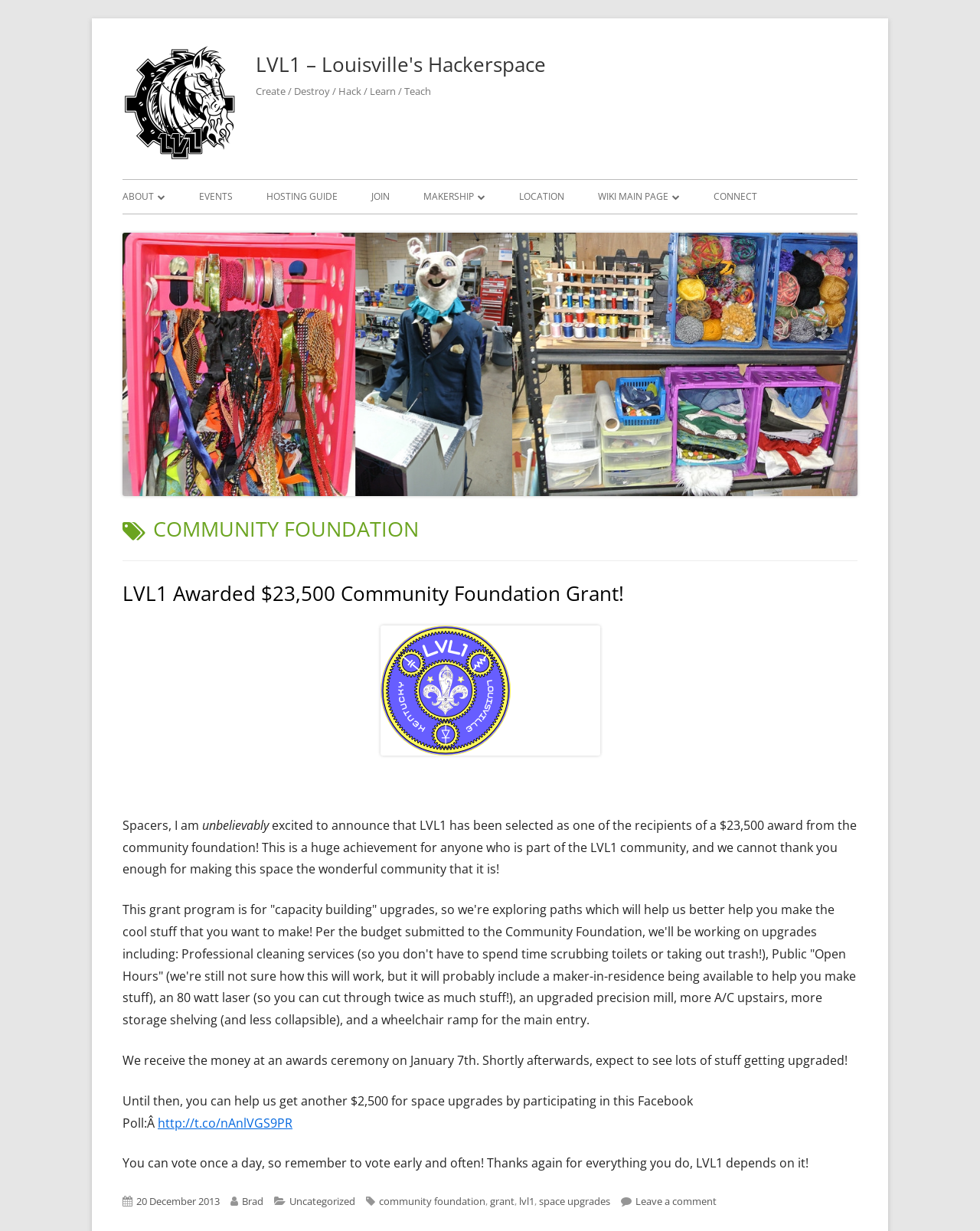Specify the bounding box coordinates of the element's area that should be clicked to execute the given instruction: "Vote in the Facebook Poll". The coordinates should be four float numbers between 0 and 1, i.e., [left, top, right, bottom].

[0.161, 0.905, 0.298, 0.919]